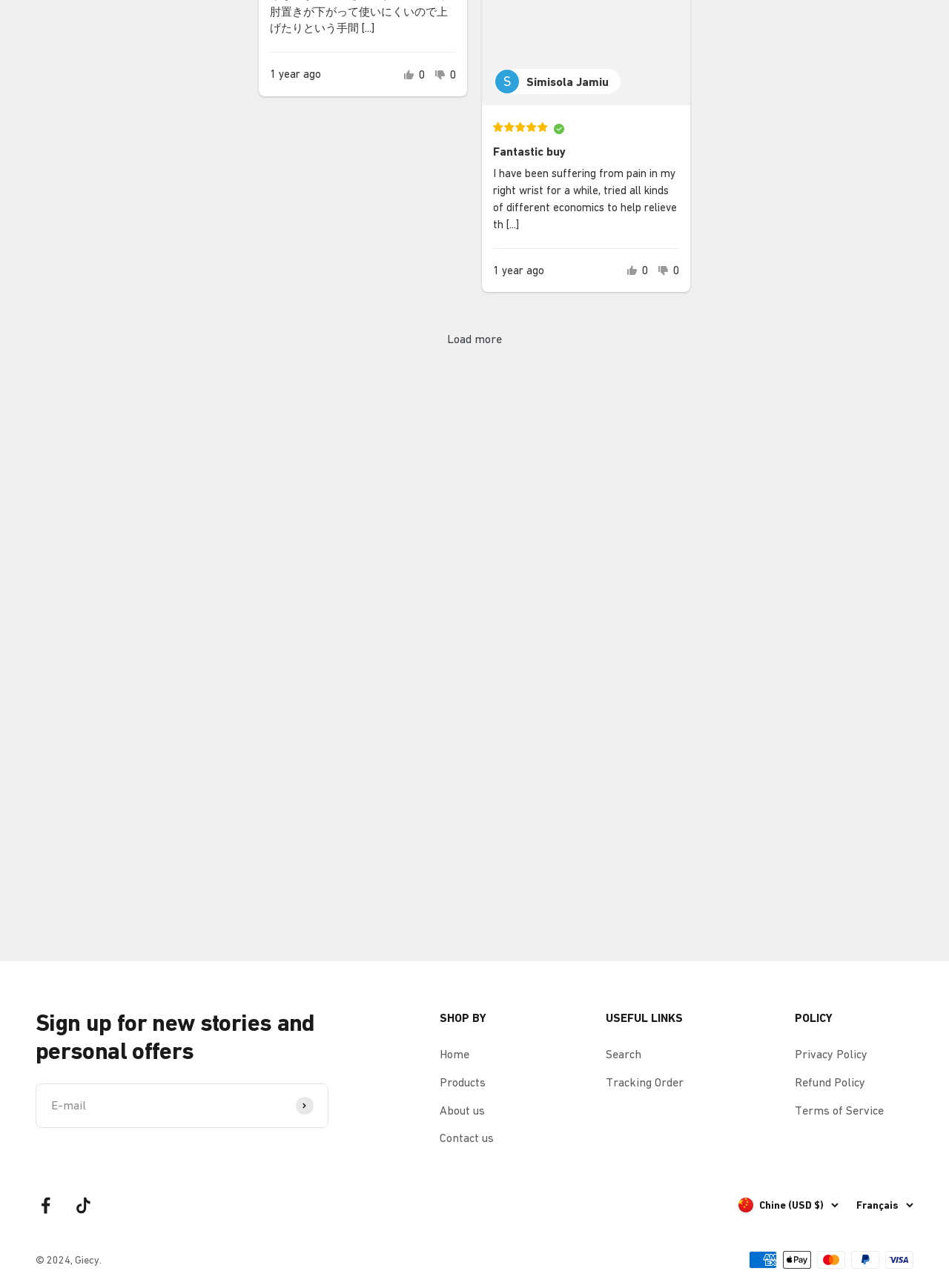Please examine the image and provide a detailed answer to the question: Who wrote the review 'Fantastic buy'?

I found the review 'Fantastic buy' and its corresponding author, which is 'Simisola Jamiu', listed above the review text.